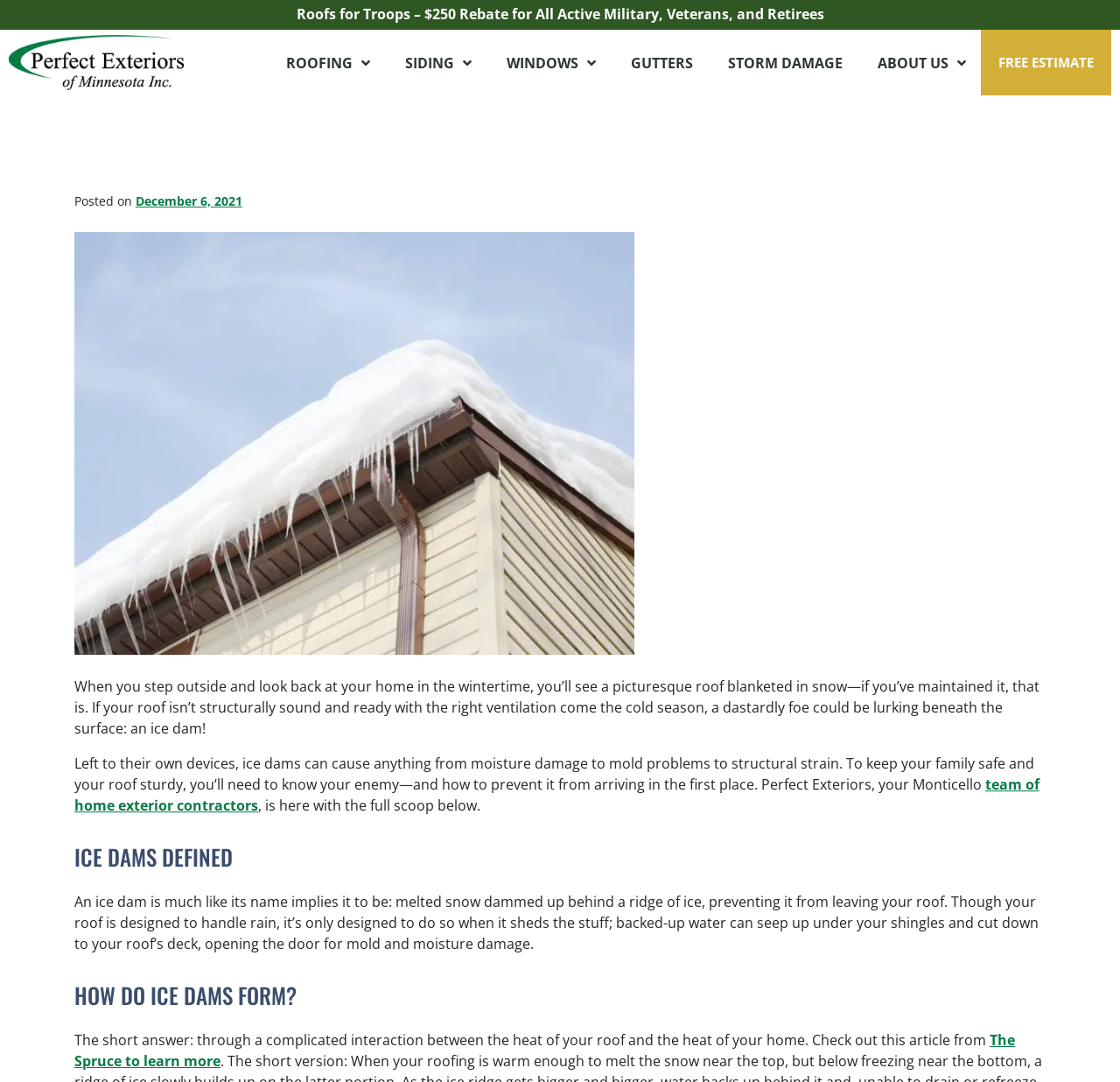Find the bounding box coordinates of the clickable region needed to perform the following instruction: "Book a free call". The coordinates should be provided as four float numbers between 0 and 1, i.e., [left, top, right, bottom].

None